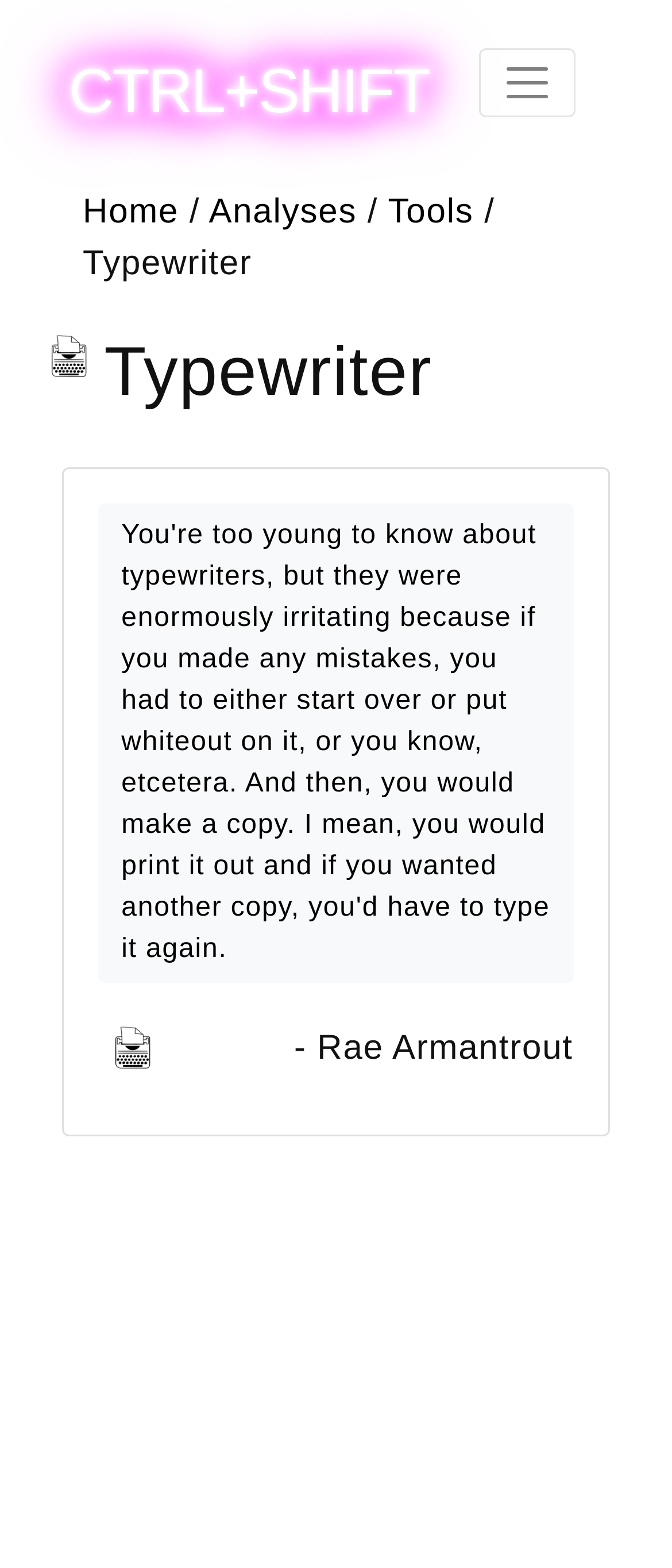Refer to the image and provide a thorough answer to this question:
What is the icon next to the email address?

I found the answer by looking at the image with a bounding box coordinate of [0.147, 0.652, 0.25, 0.685], which is described as an 'email icon'.